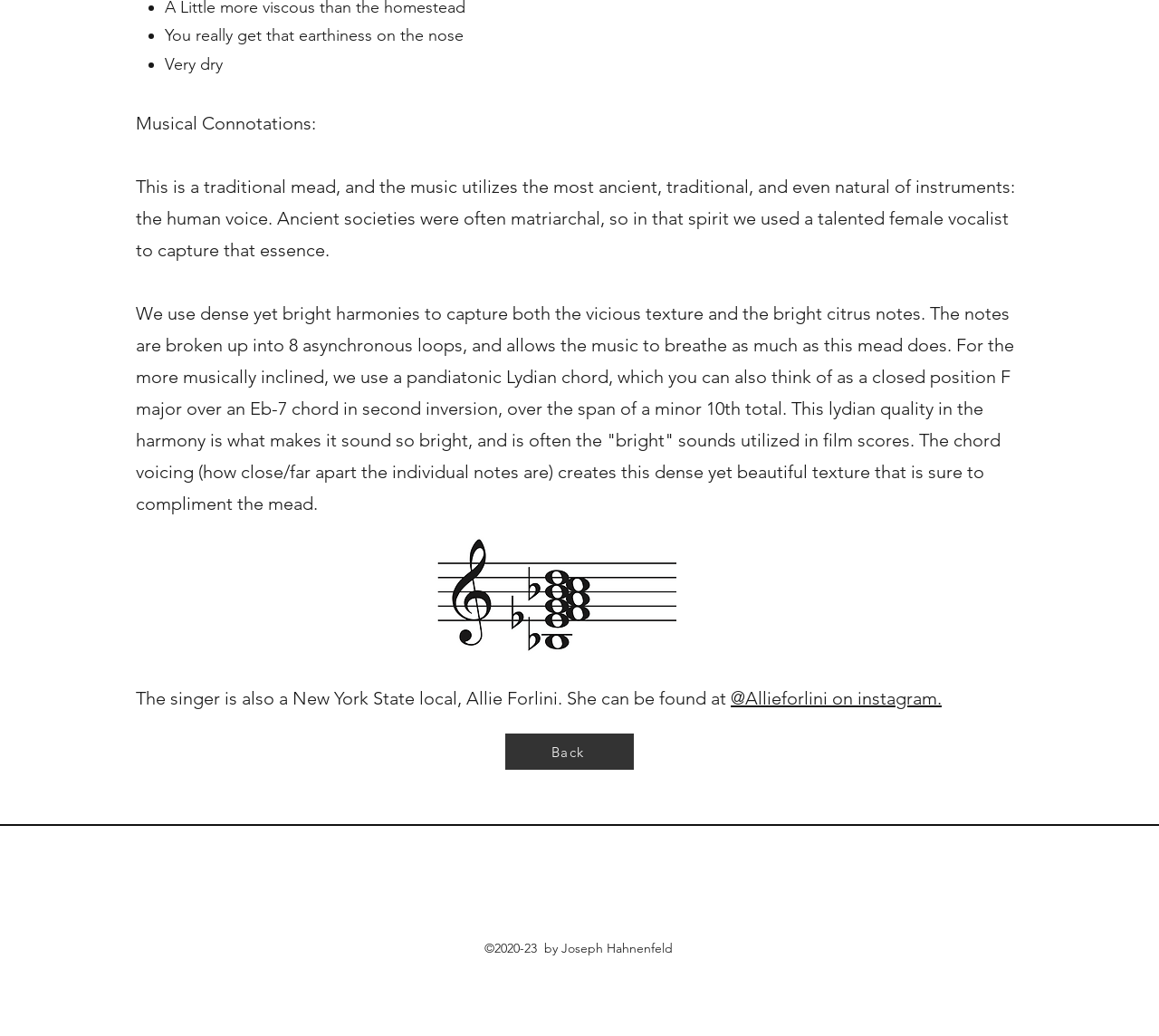From the screenshot, find the bounding box of the UI element matching this description: "@Allieforlini on instagram.". Supply the bounding box coordinates in the form [left, top, right, bottom], each a float between 0 and 1.

[0.63, 0.663, 0.812, 0.684]